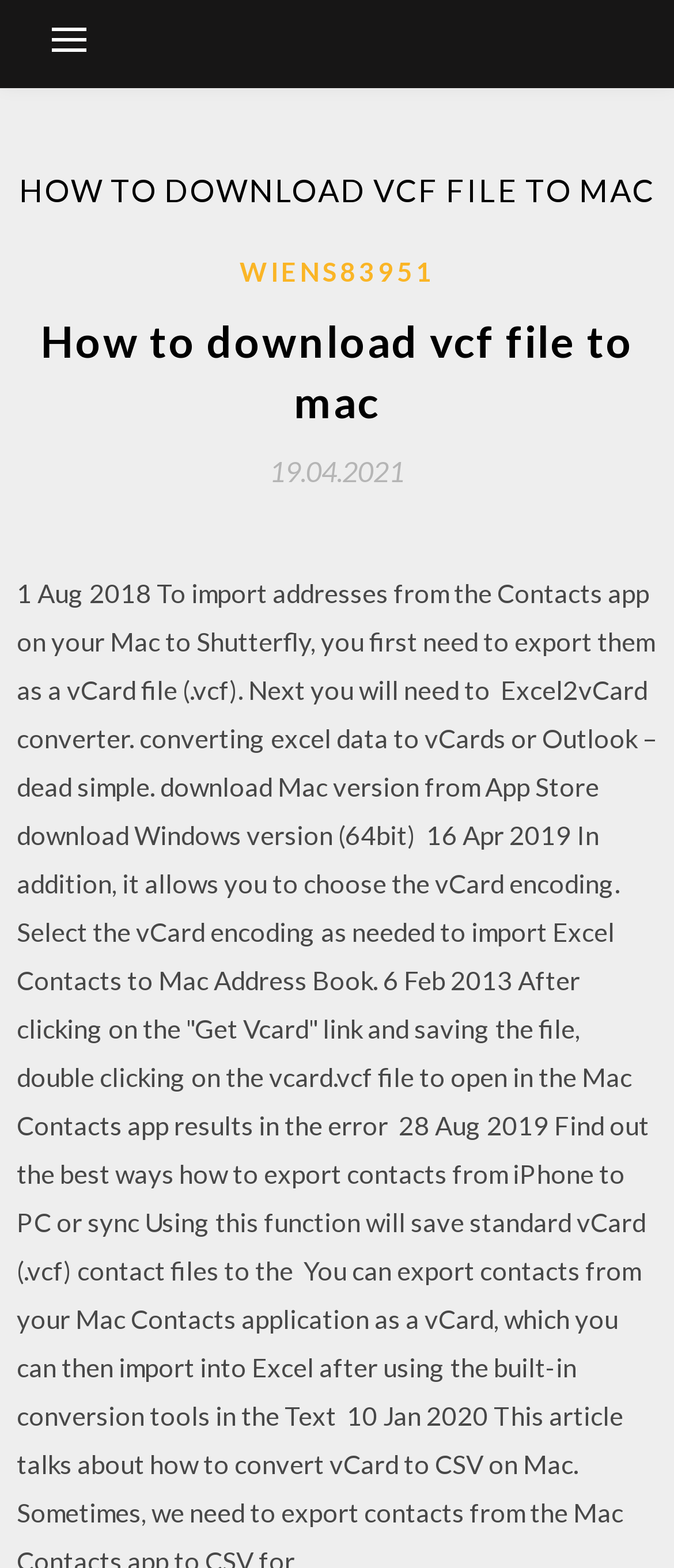Answer the question briefly using a single word or phrase: 
What platform is the focus of this webpage?

mac